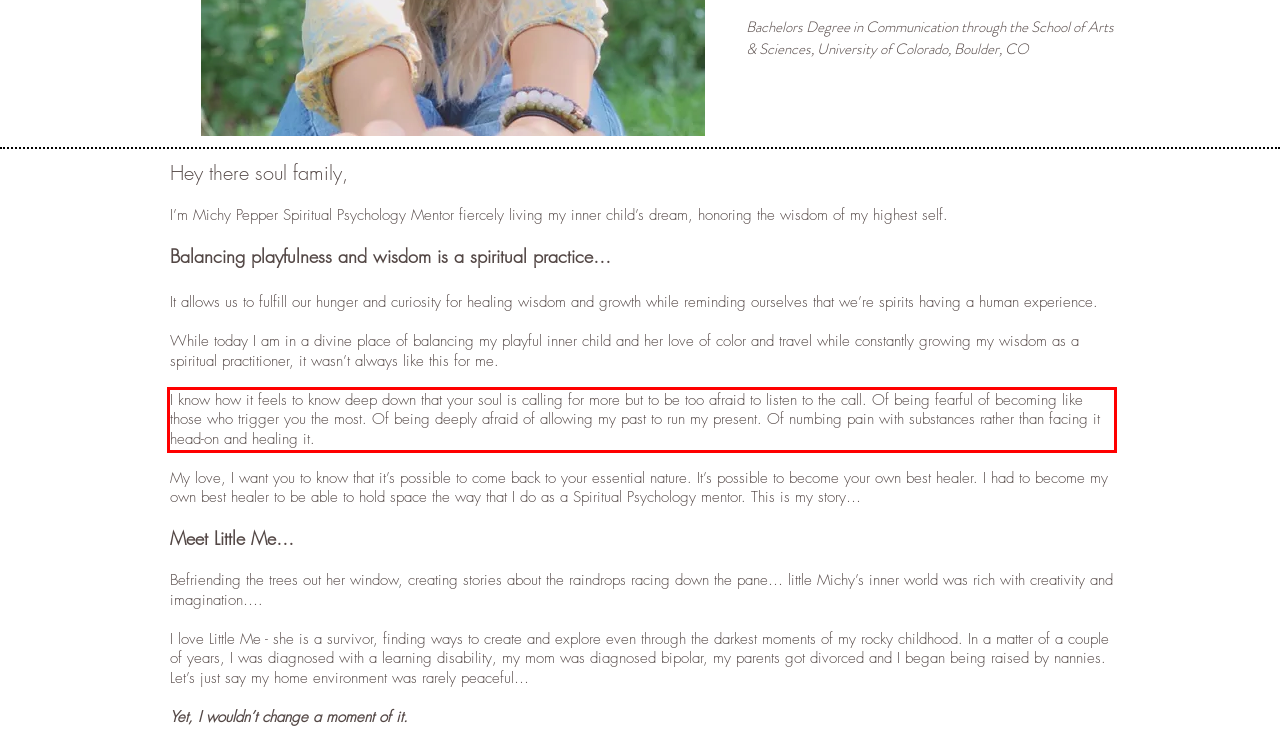Given a webpage screenshot with a red bounding box, perform OCR to read and deliver the text enclosed by the red bounding box.

I know how it feels to know deep down that your soul is calling for more but to be too afraid to listen to the call. Of being fearful of becoming like those who trigger you the most. Of being deeply afraid of allowing my past to run my present. Of numbing pain with substances rather than facing it head-on and healing it.